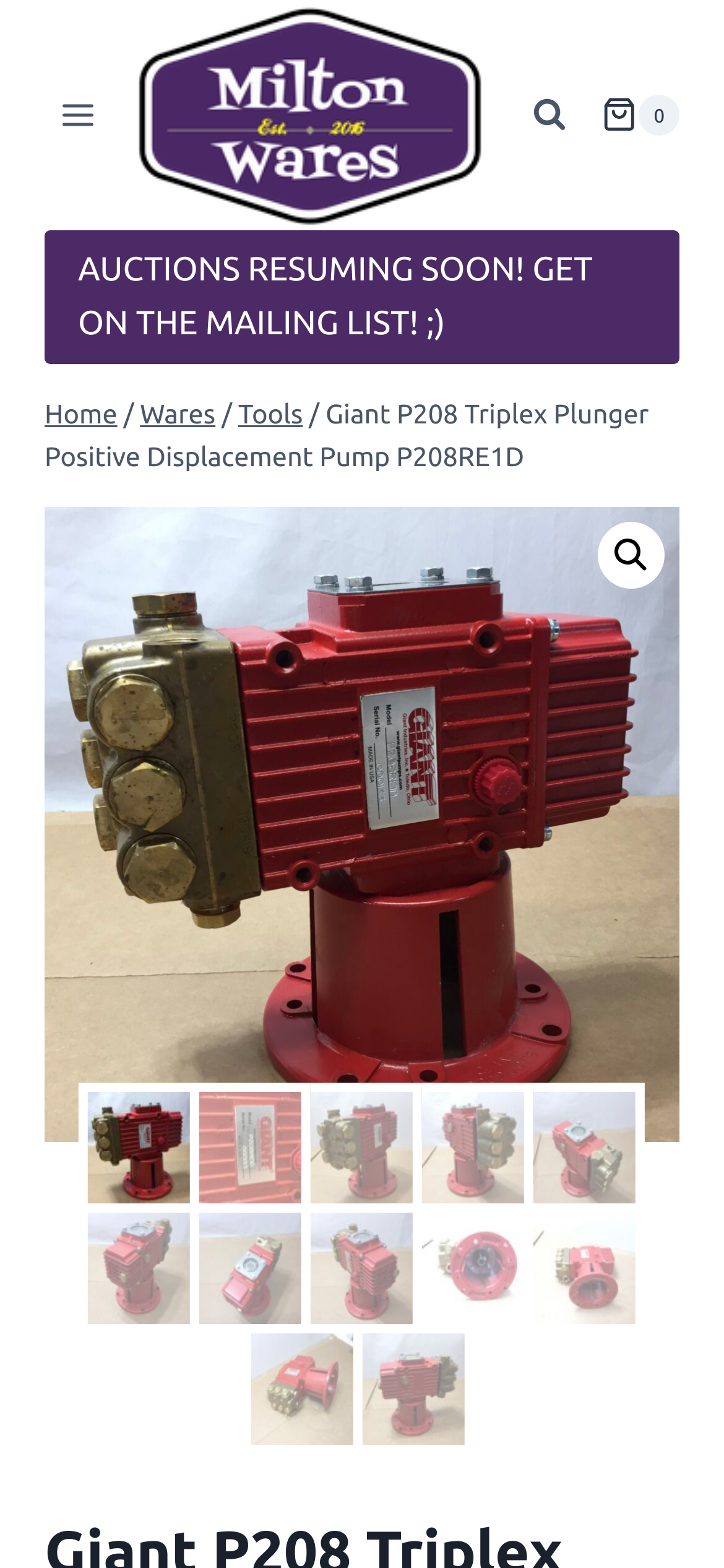Find the main header of the webpage and produce its text content.

Giant P208 Triplex Plunger Positive Displacement Pump P208RE1D